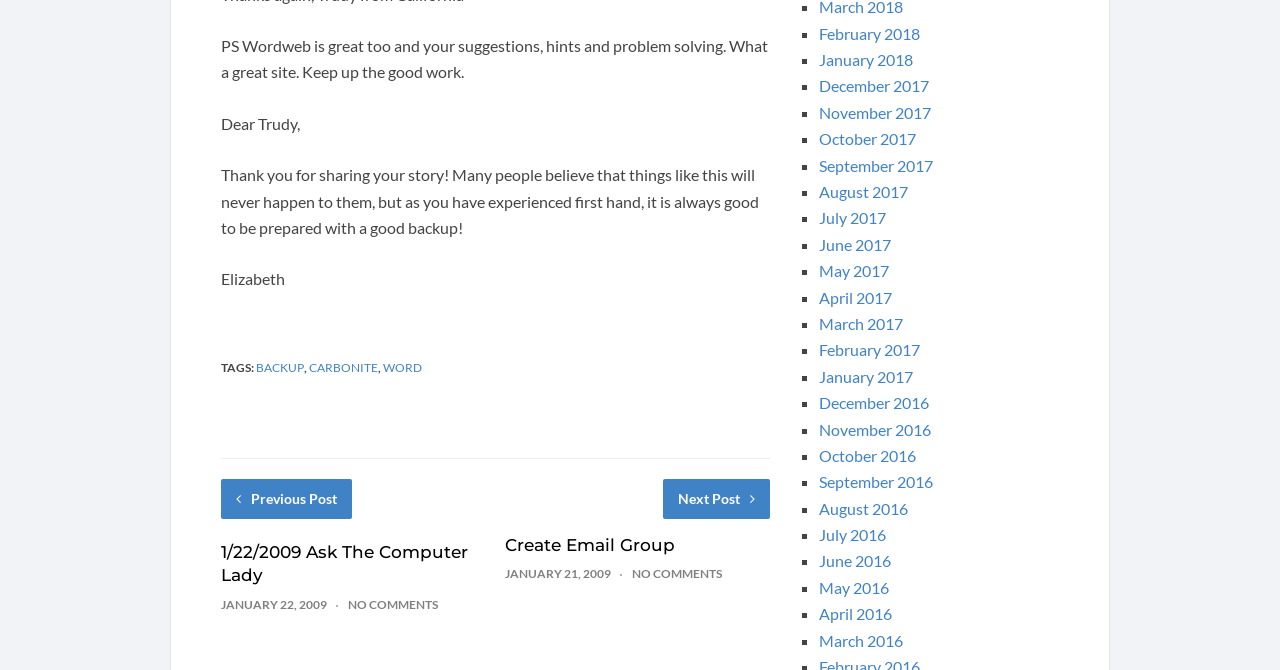Could you specify the bounding box coordinates for the clickable section to complete the following instruction: "Go to the 'Create Email Group' page"?

[0.394, 0.798, 0.527, 0.828]